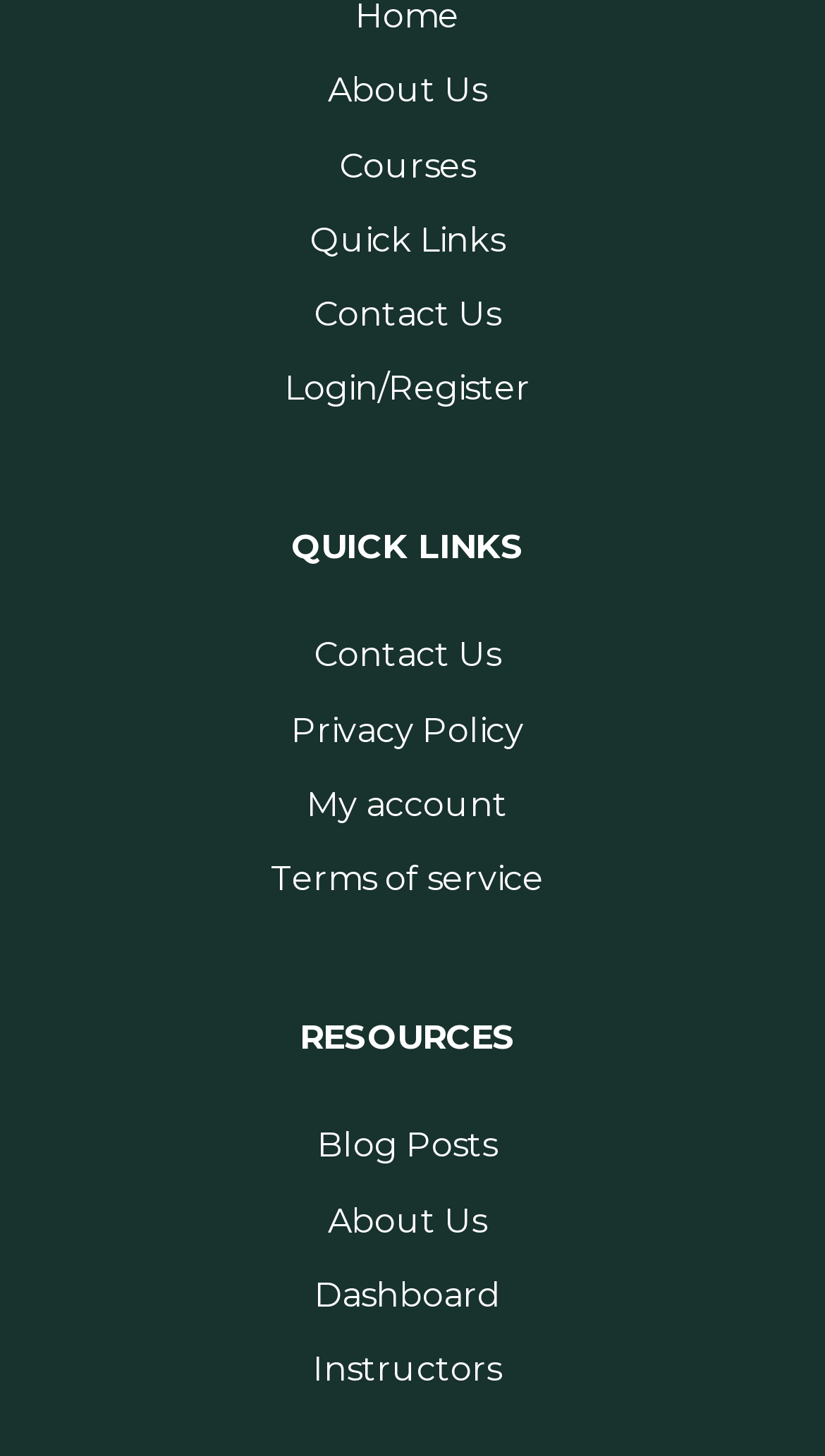Locate the bounding box coordinates of the clickable part needed for the task: "go to about us page".

[0.397, 0.048, 0.59, 0.076]